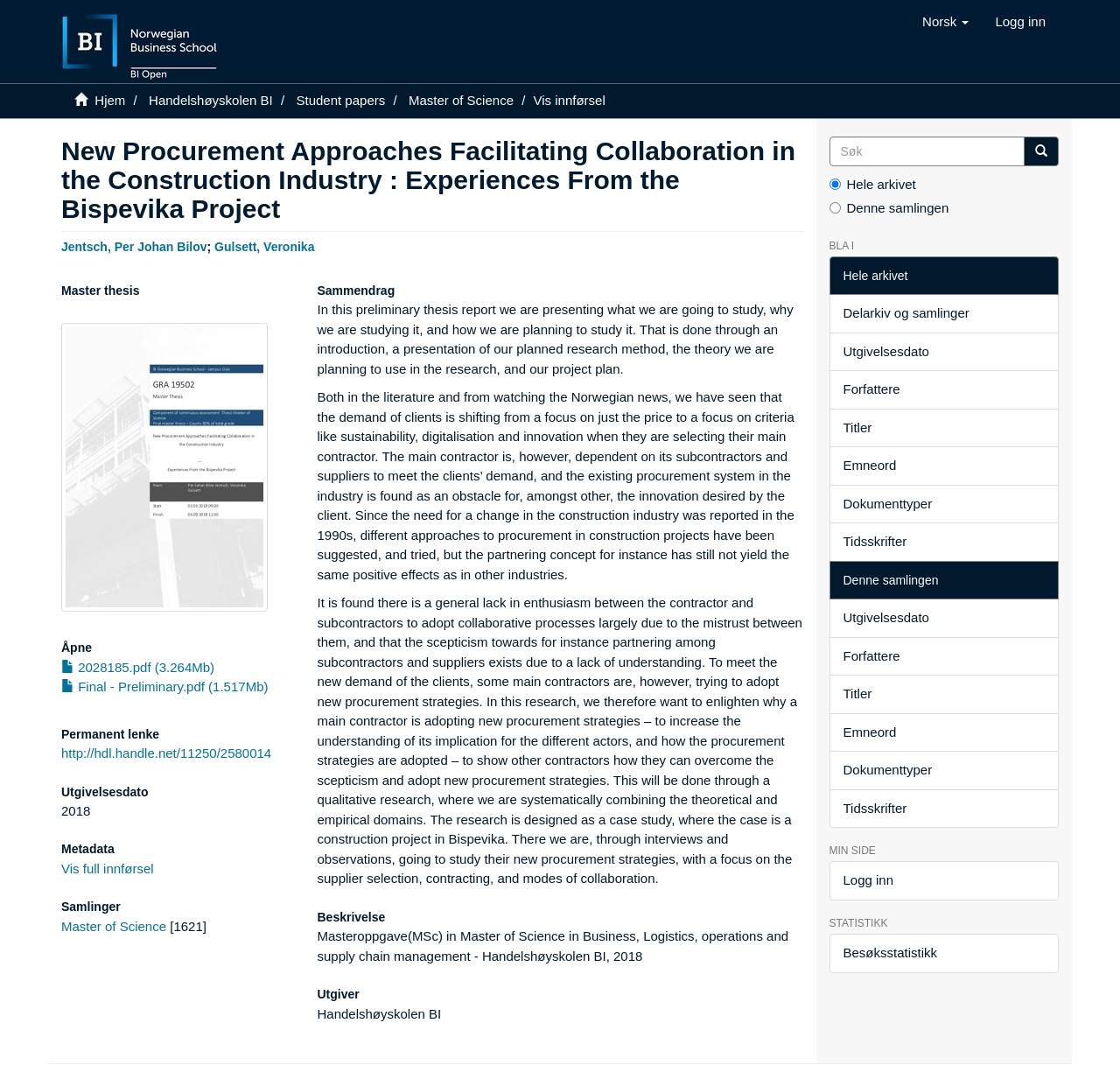Using the provided element description: "parent_node: Facebook aria-label="More"", determine the bounding box coordinates of the corresponding UI element in the screenshot.

None